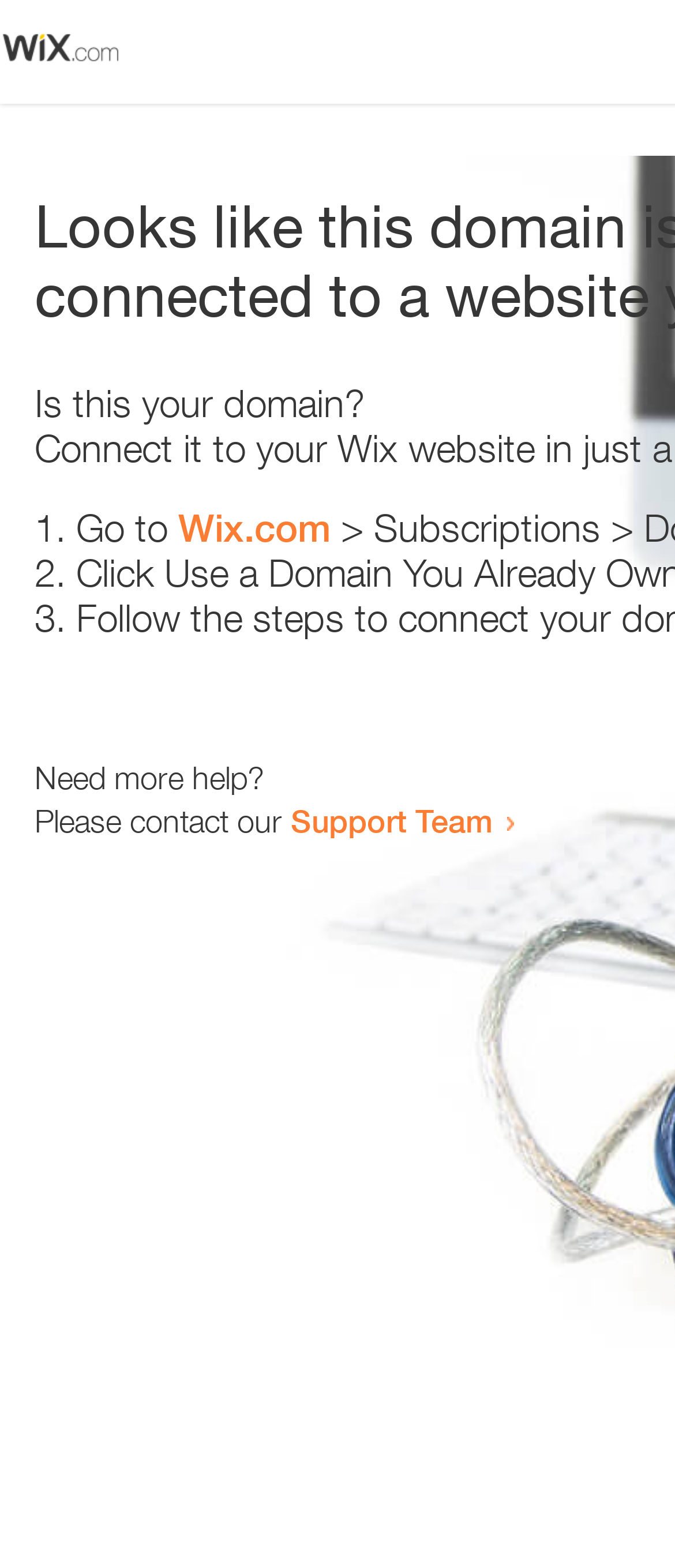Please answer the following question as detailed as possible based on the image: 
What is the support team contact method?

The webpage contains a link 'Support Team' which suggests that the support team can be contacted by clicking on this link. The exact contact method is not specified, but it is likely to be an email or a contact form.